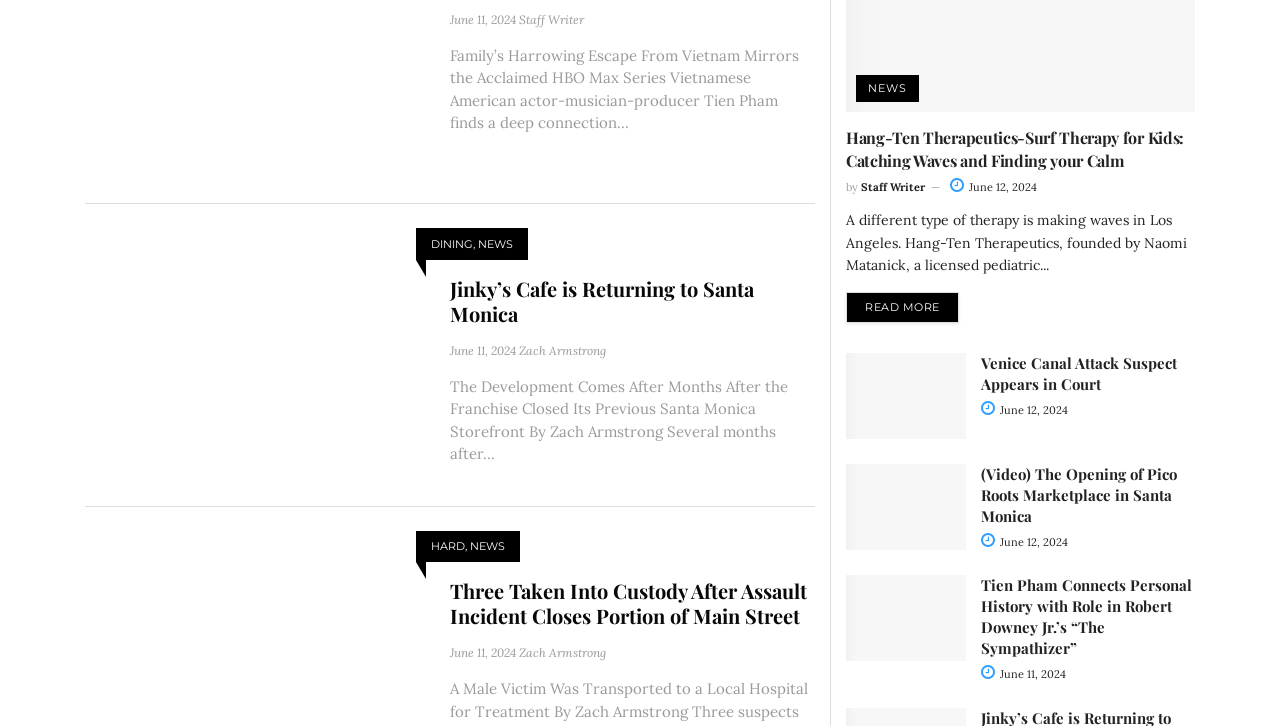Kindly determine the bounding box coordinates of the area that needs to be clicked to fulfill this instruction: "Read the article about Venice Canal Attack Suspect Appears in Court".

[0.661, 0.486, 0.755, 0.605]